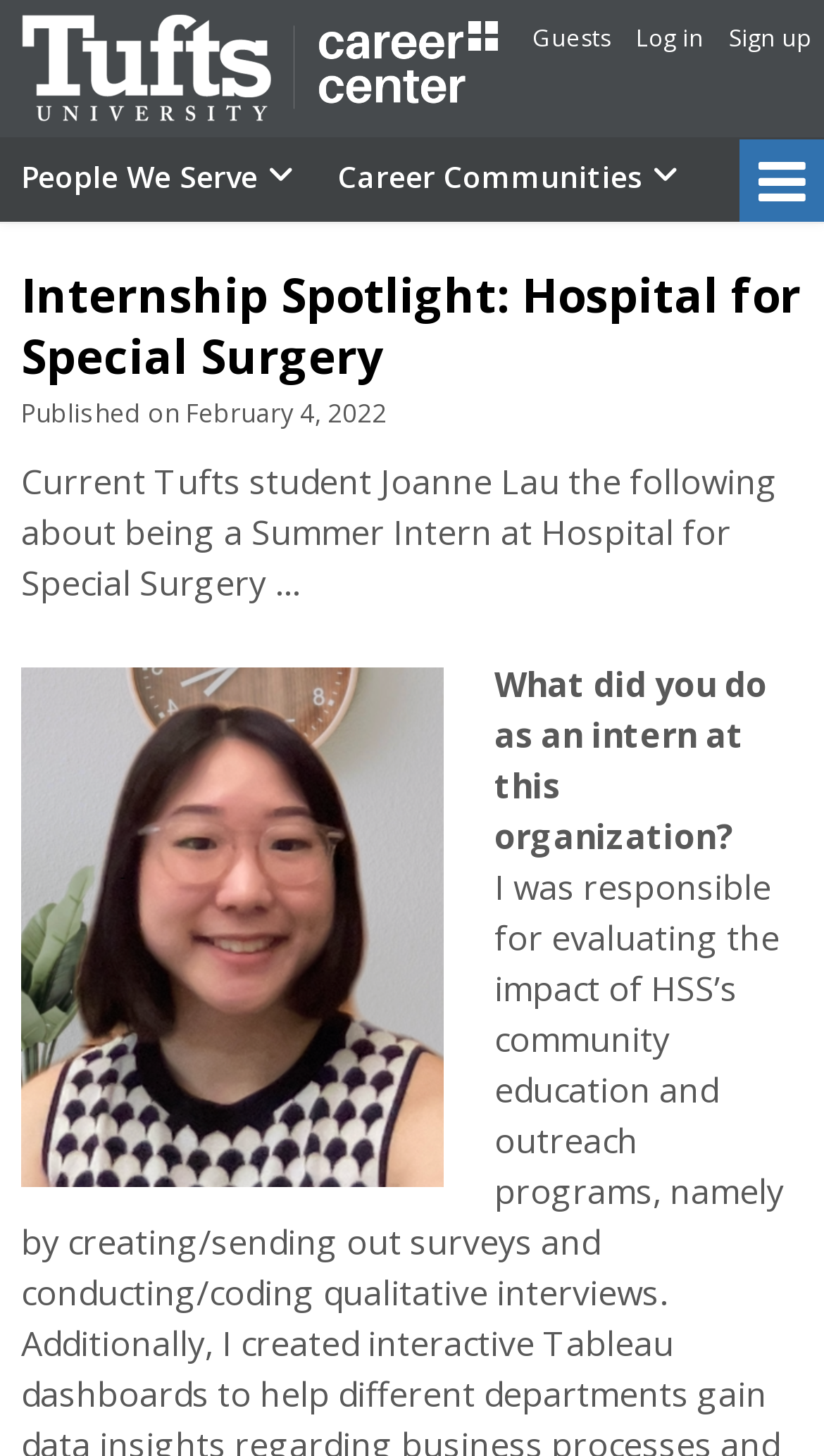What is the date of publication of the internship spotlight?
Please answer using one word or phrase, based on the screenshot.

February 4, 2022